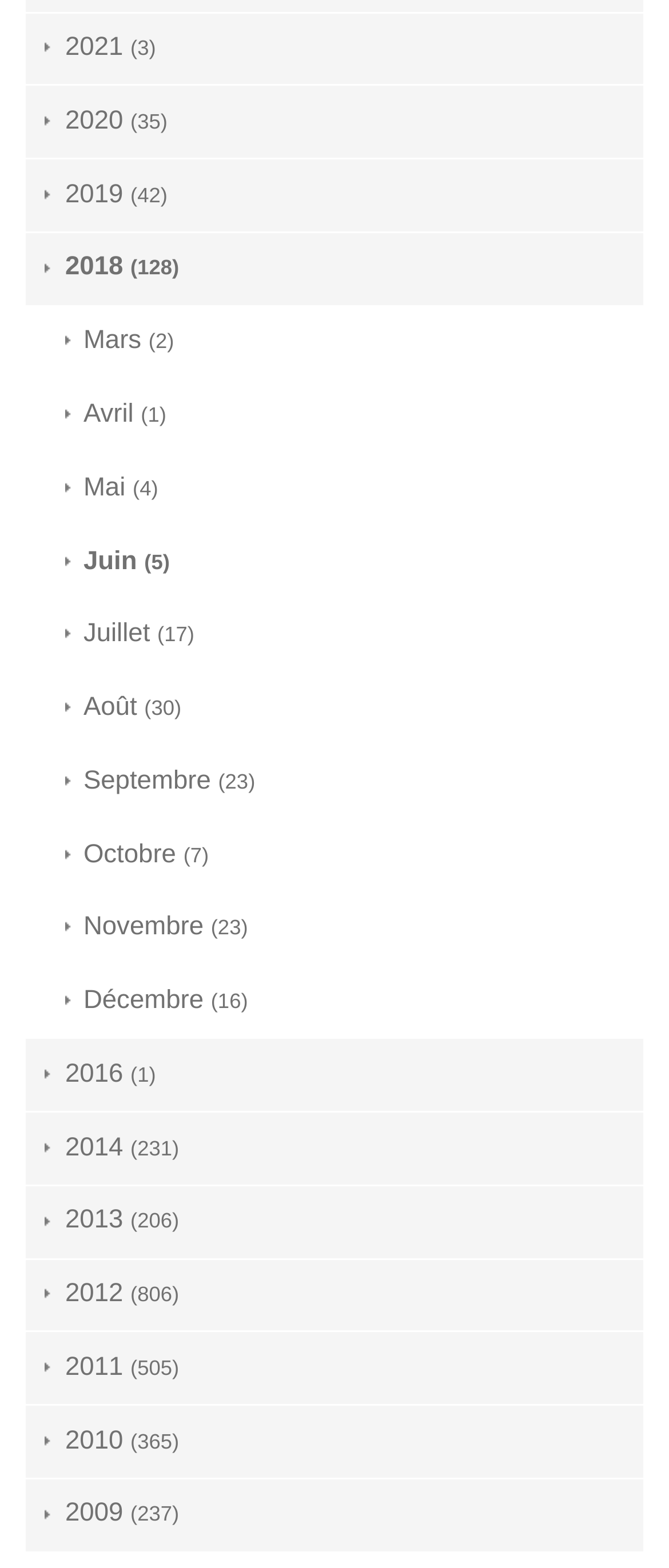Please provide a short answer using a single word or phrase for the question:
What is the earliest year listed?

2010